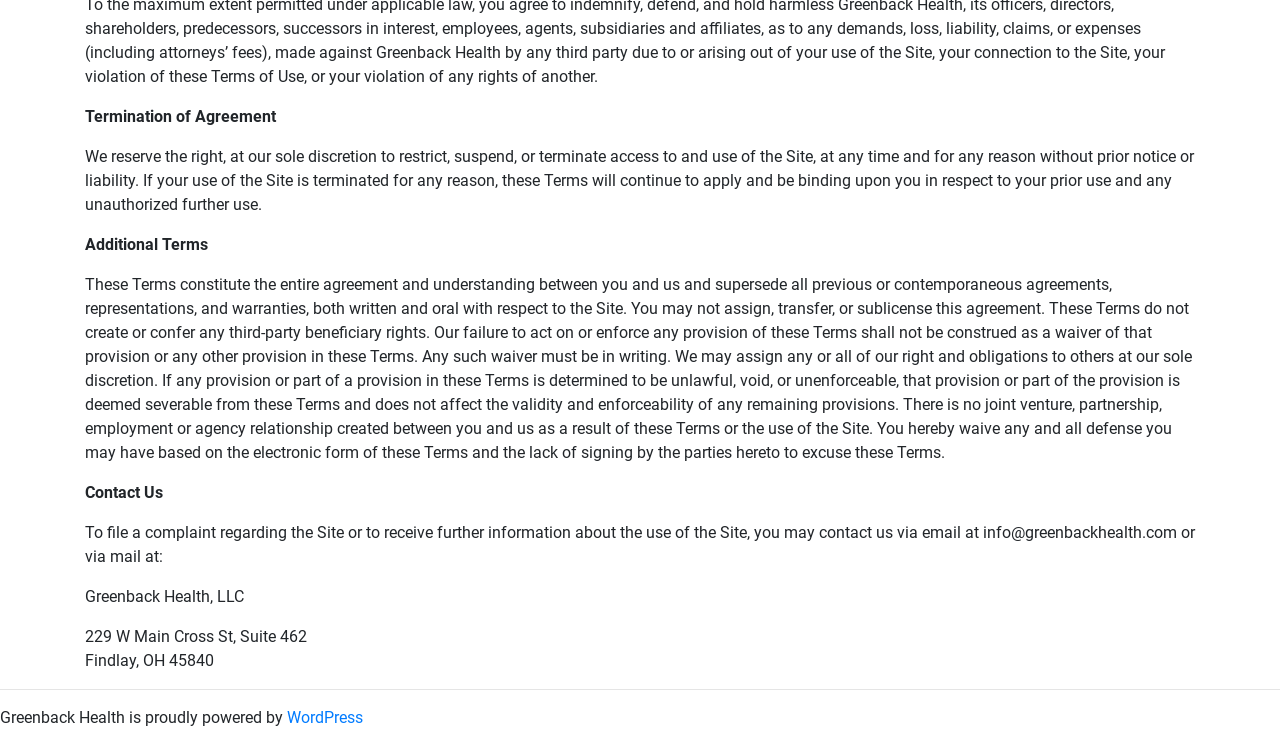What platform is the website built on?
Based on the content of the image, thoroughly explain and answer the question.

The website footer mentions that the website is 'proudly powered by WordPress', indicating that the website is built on the WordPress platform.